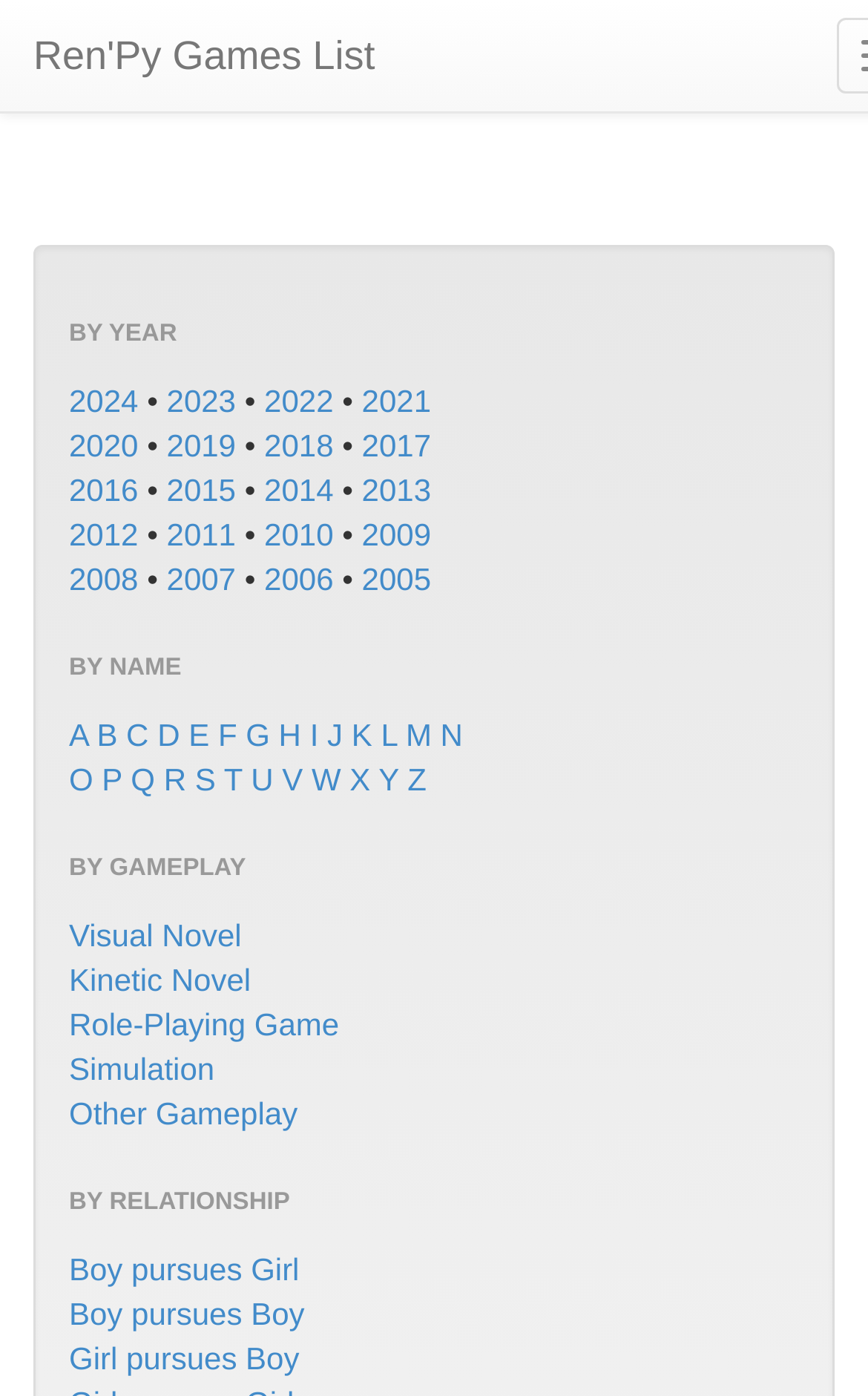Please determine the bounding box coordinates, formatted as (top-left x, top-left y, bottom-right x, bottom-right y), with all values as floating point numbers between 0 and 1. Identify the bounding box of the region described as: Other Gameplay

[0.079, 0.785, 0.343, 0.81]